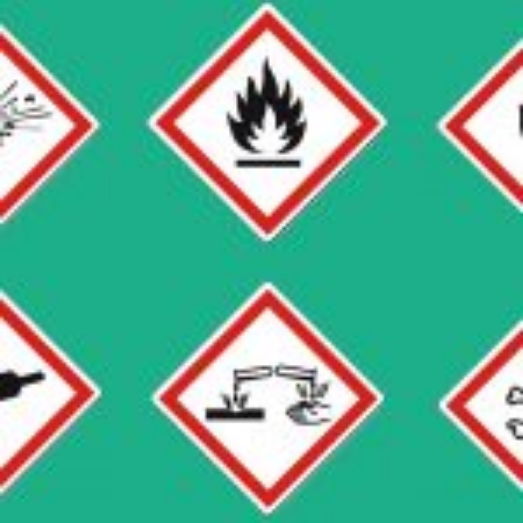How many hazard symbols are presented in the image?
Using the image as a reference, deliver a detailed and thorough answer to the question.

The caption lists six distinct hazard symbols, including explosive materials, flammable substances, corrosive materials, gases under pressure, health hazards, and environmental hazards, indicating that there are six hazard symbols presented in the image.